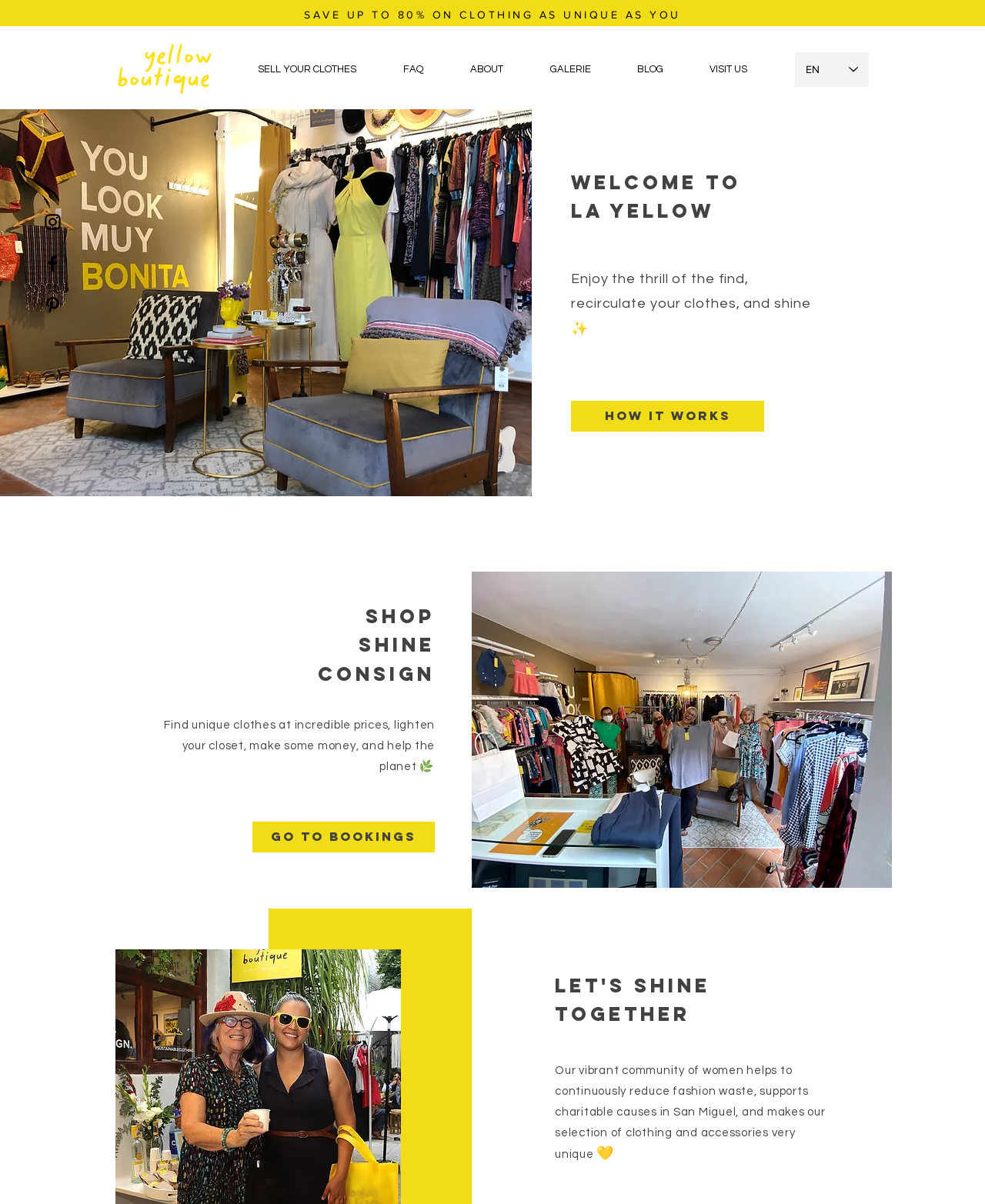Illustrate the webpage with a detailed description.

The webpage is the homepage of Yellow Boutique, an online clothing store. At the top left, there is a logo of the boutique, accompanied by a navigation menu with links to various sections of the website, including "Sell Your Clothes", "FAQ", "About", "Galerie", "Blog", and "Visit Us". To the right of the navigation menu, there is a language selector with the option to switch to different languages.

Below the navigation menu, there is a prominent banner with a promotional message, "SAVE UP TO 80% ON CLOTHING AS UNIQUE AS YOU". Underneath the banner, there are two columns of content. The left column features a heading "welcome to la yellow" and a brief introduction to the boutique's concept, followed by a call-to-action link "HOW IT WORKS". Below this, there is a section titled "shop SHINE CONSIGN" with a description of the boutique's unique selling proposition and a link to "GO TO BOOKINGS".

The right column features a large image of a woman shopping, accompanied by a heading "LET'S SHINE TOGETHER" and a paragraph of text describing the boutique's community-driven approach to reducing fashion waste and supporting charitable causes. At the bottom of the page, there is a small heart symbol and an image of clothing donation.

Throughout the page, there are also social media links to Instagram, Facebook, and Pinterest, located at the top right and bottom left corners of the page.